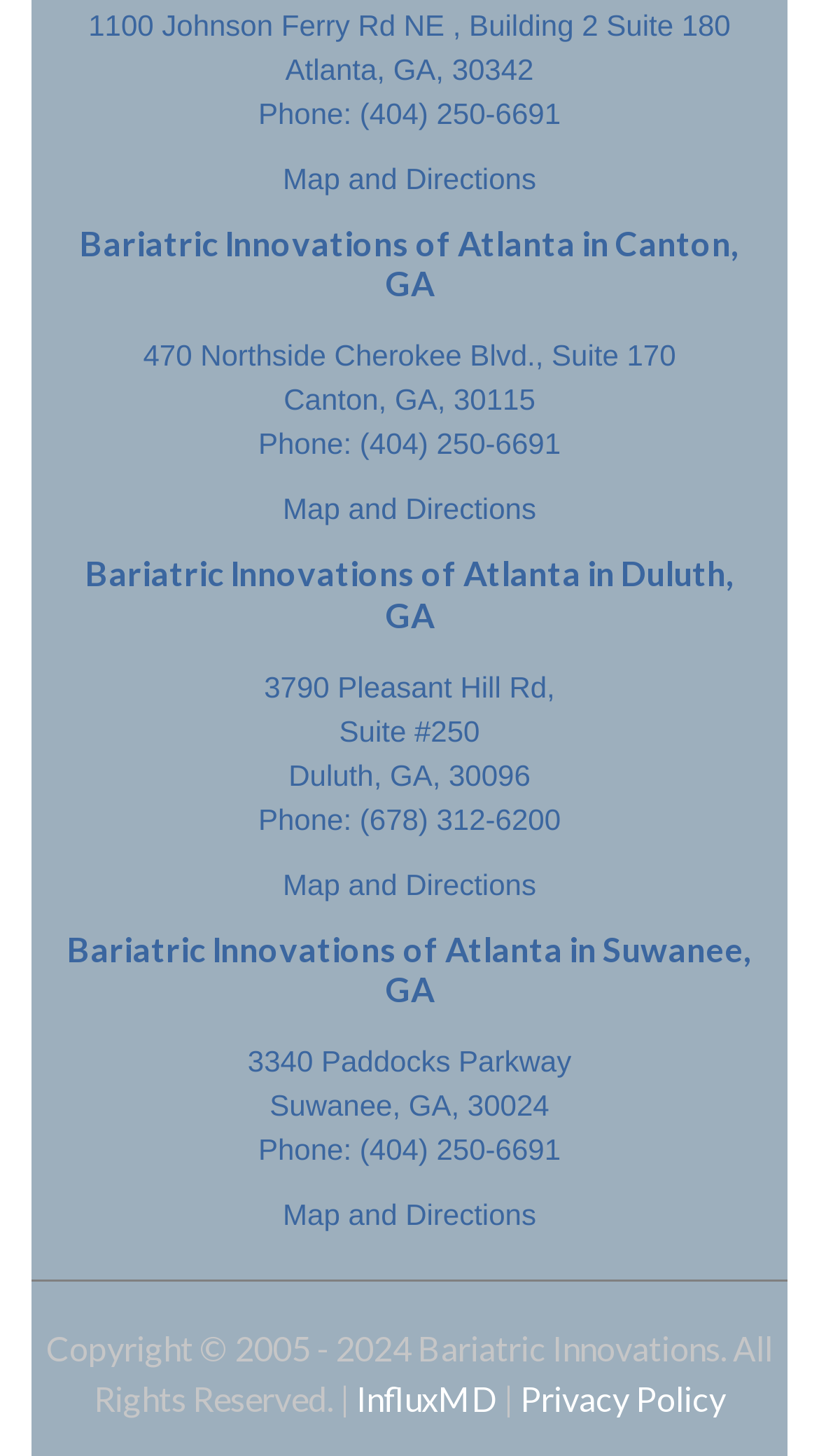Answer the following query concisely with a single word or phrase:
What is the street address of the Suwanee location?

3340 Paddocks Parkway